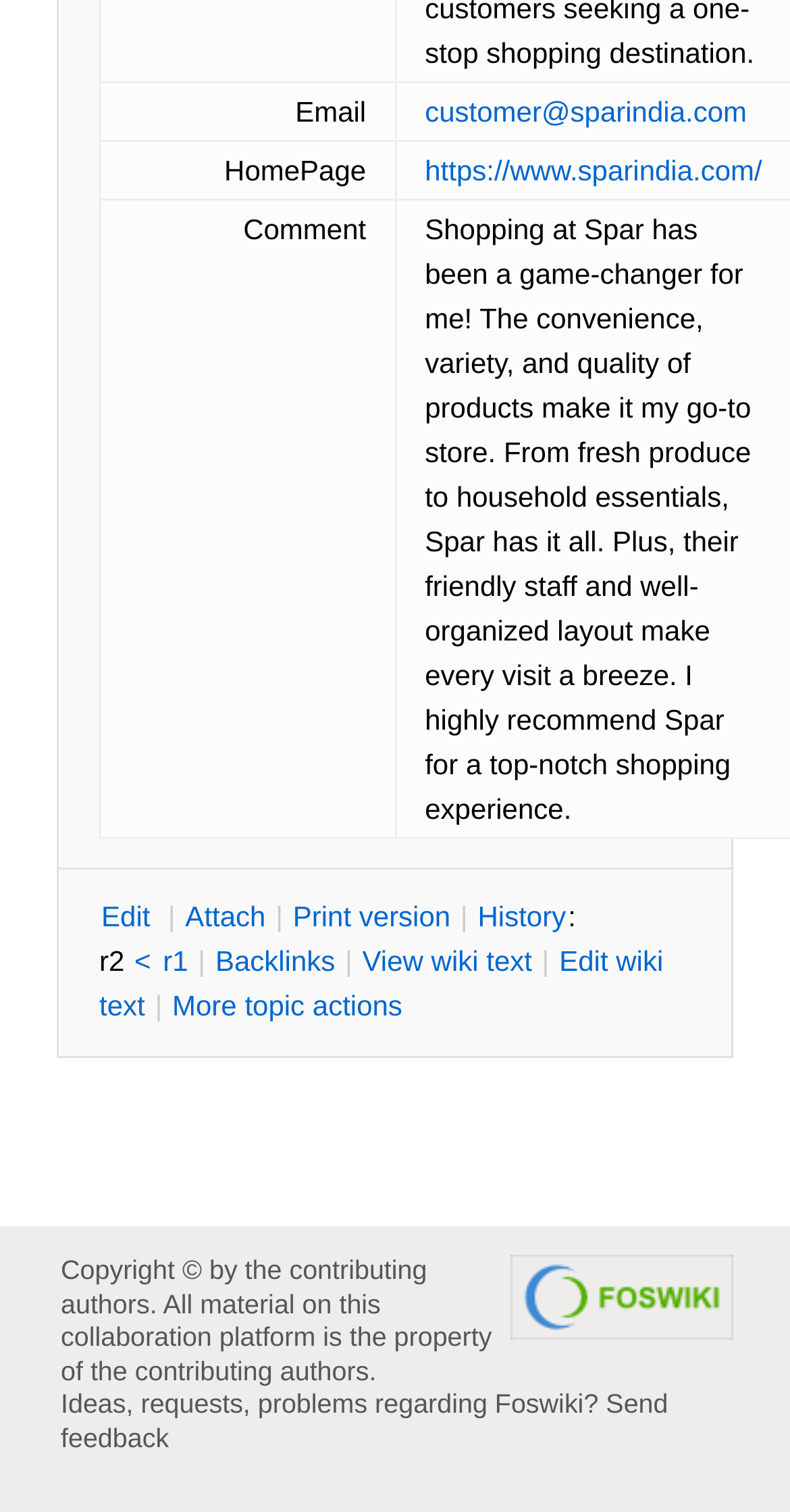Using the details in the image, give a detailed response to the question below:
What is the email address provided on the webpage?

The email address is found in the gridcell element with the label 'Email' and is a link with the text 'customer@sparindia.com'.